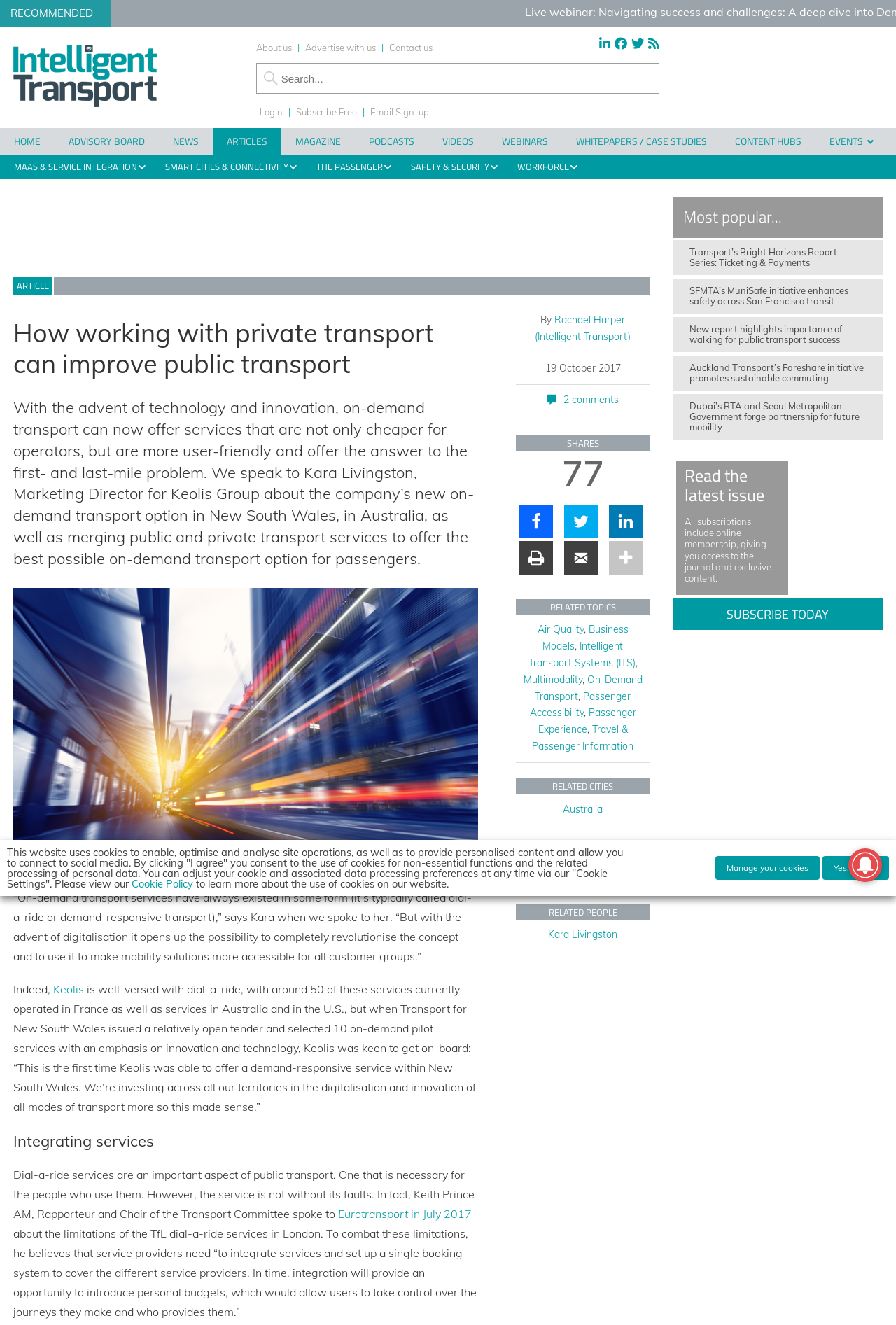Locate the bounding box coordinates of the element I should click to achieve the following instruction: "Subscribe to the newsletter".

[0.33, 0.08, 0.398, 0.089]